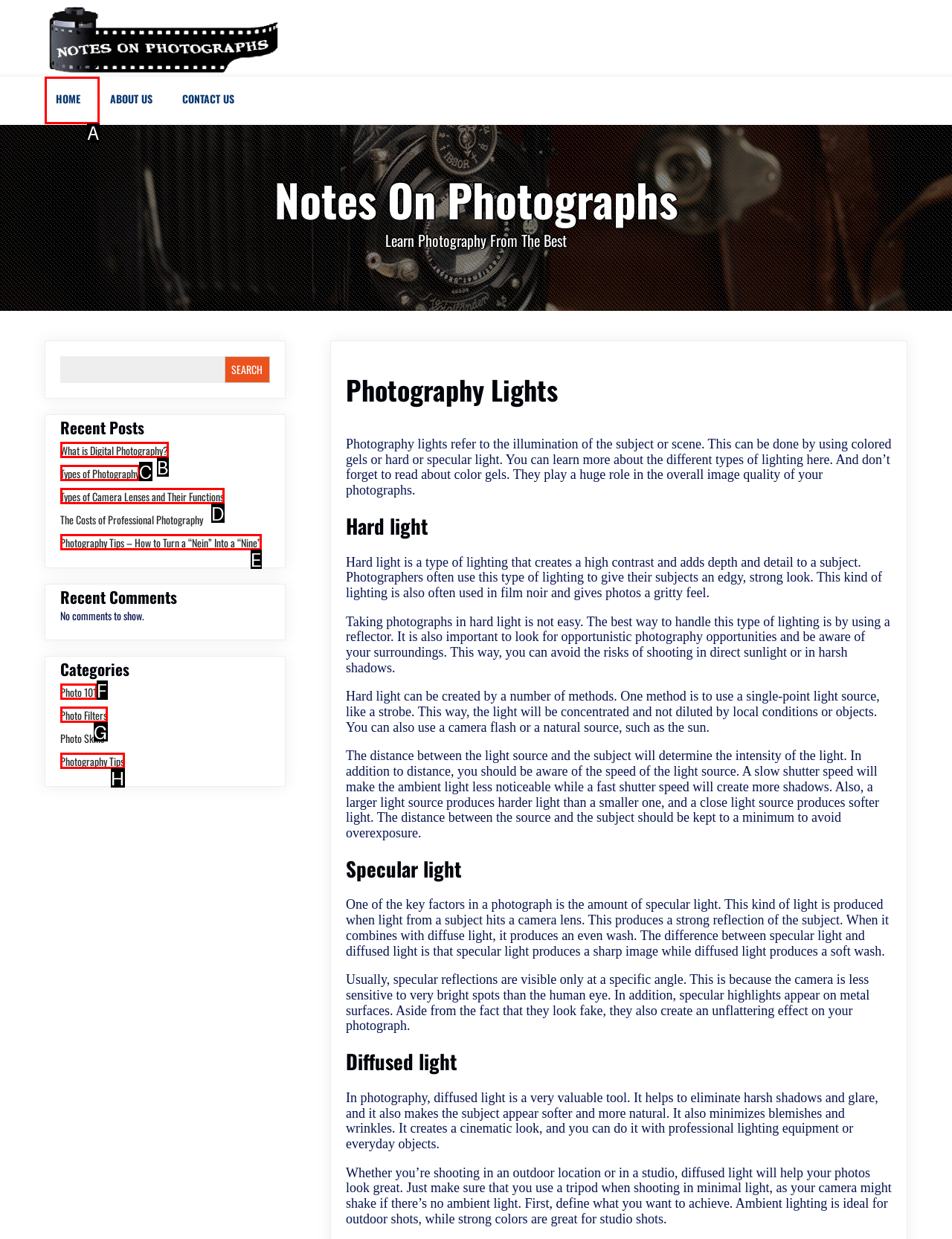Select the letter from the given choices that aligns best with the description: What is Digital Photography?. Reply with the specific letter only.

B